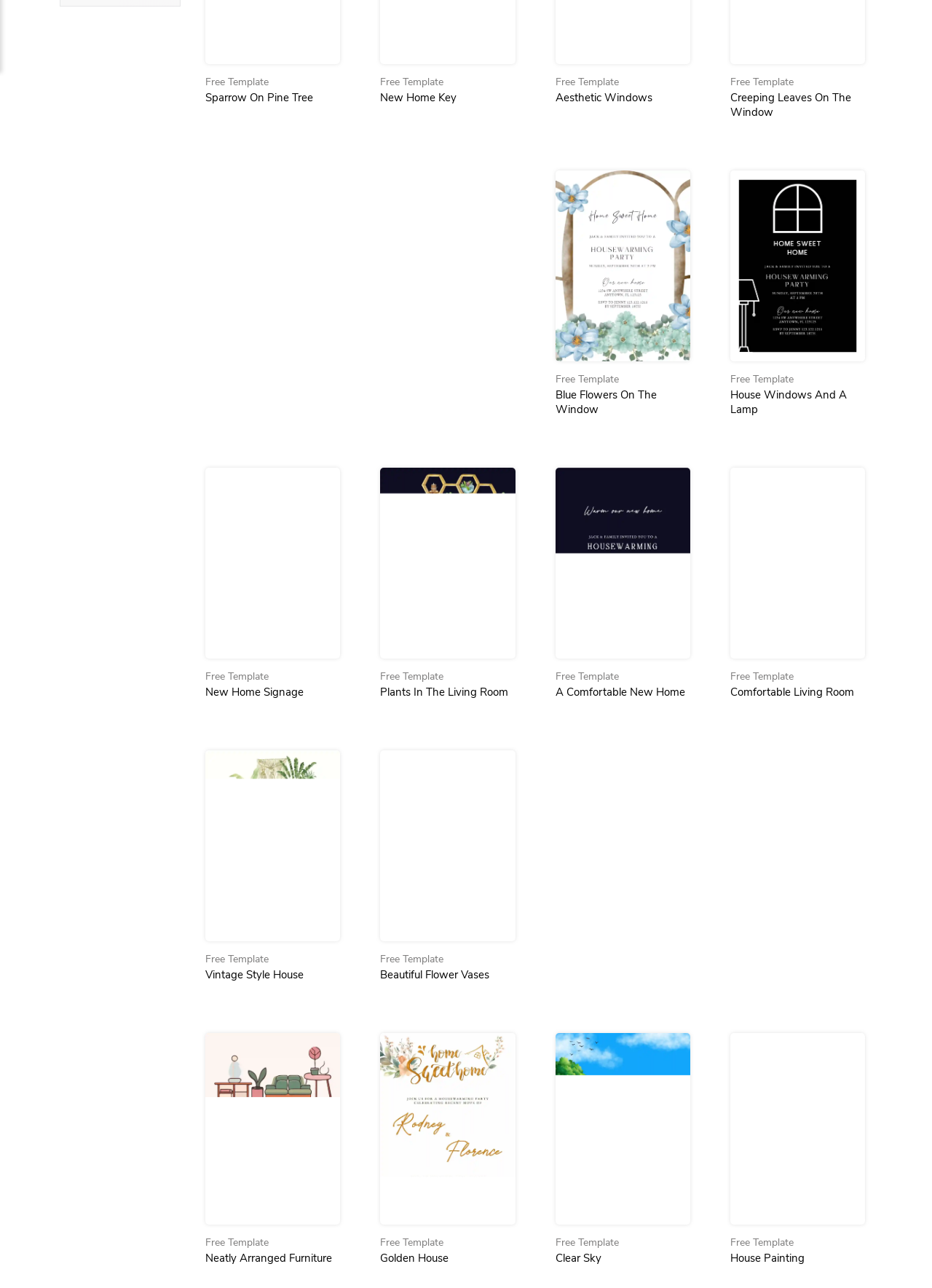Extract the bounding box coordinates of the UI element described: "Free TemplateVintage Style House". Provide the coordinates in the format [left, top, right, bottom] with values ranging from 0 to 1.

[0.22, 0.734, 0.365, 0.763]